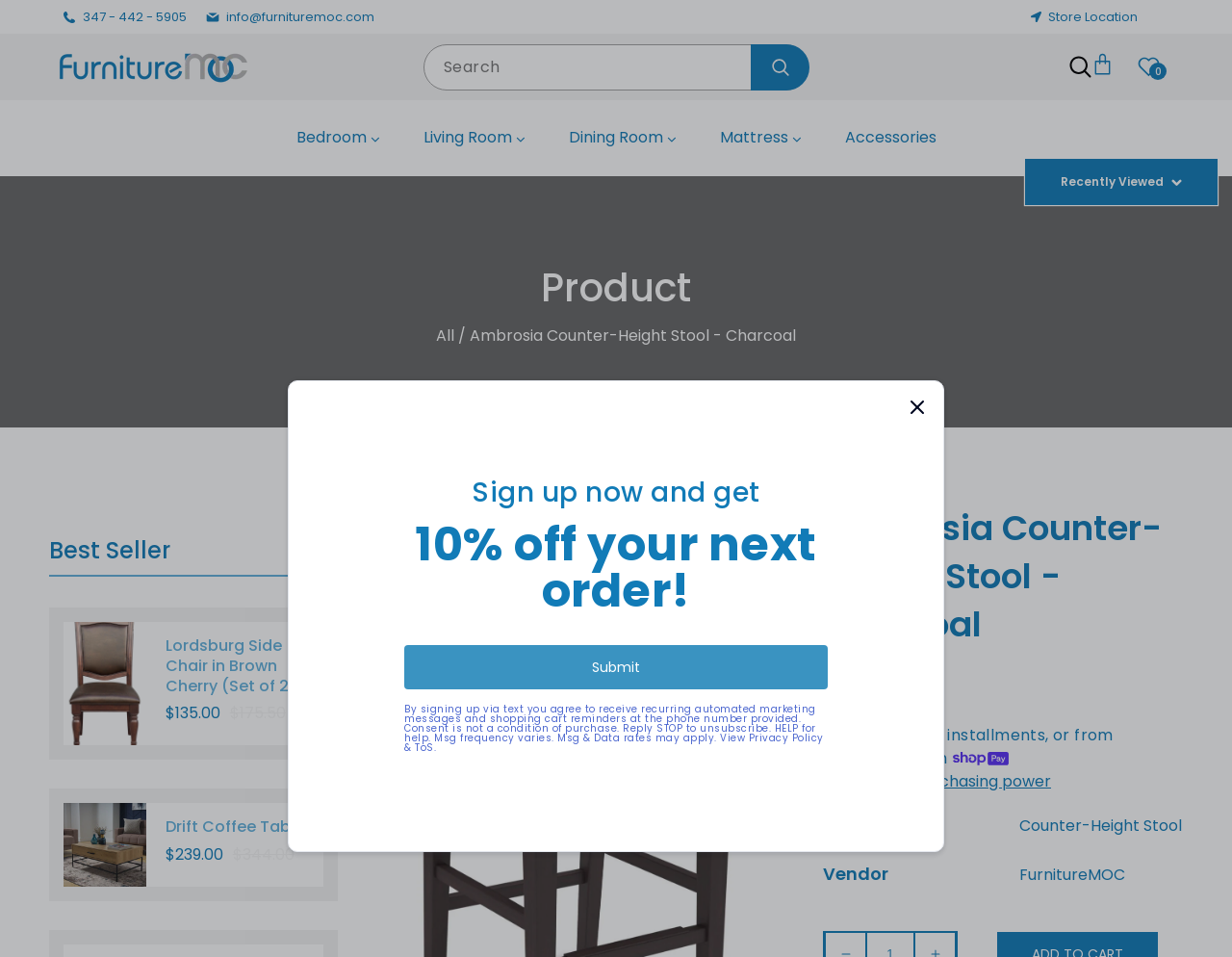Identify the bounding box coordinates of the clickable region necessary to fulfill the following instruction: "Subscribe to offers". The bounding box coordinates should be four float numbers between 0 and 1, i.e., [left, top, right, bottom].

[0.328, 0.473, 0.672, 0.501]